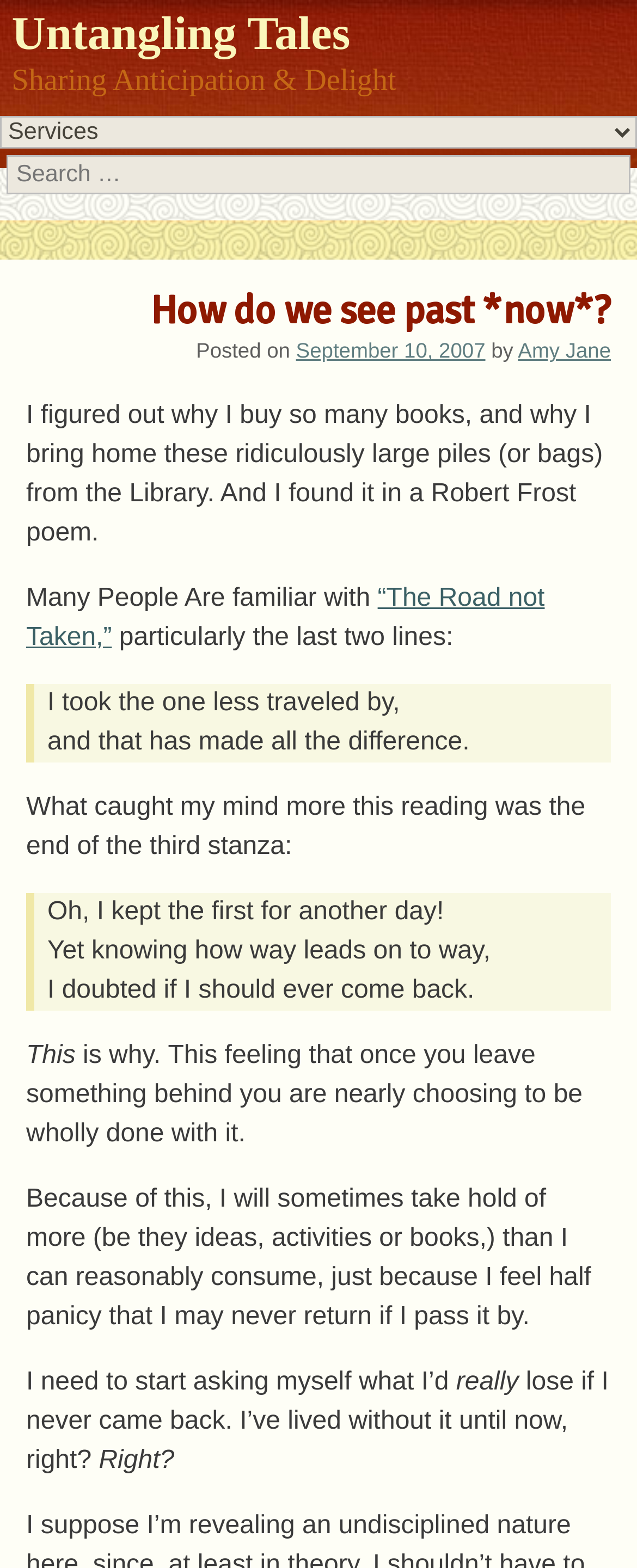Answer succinctly with a single word or phrase:
What is the date of the post?

September 10, 2007